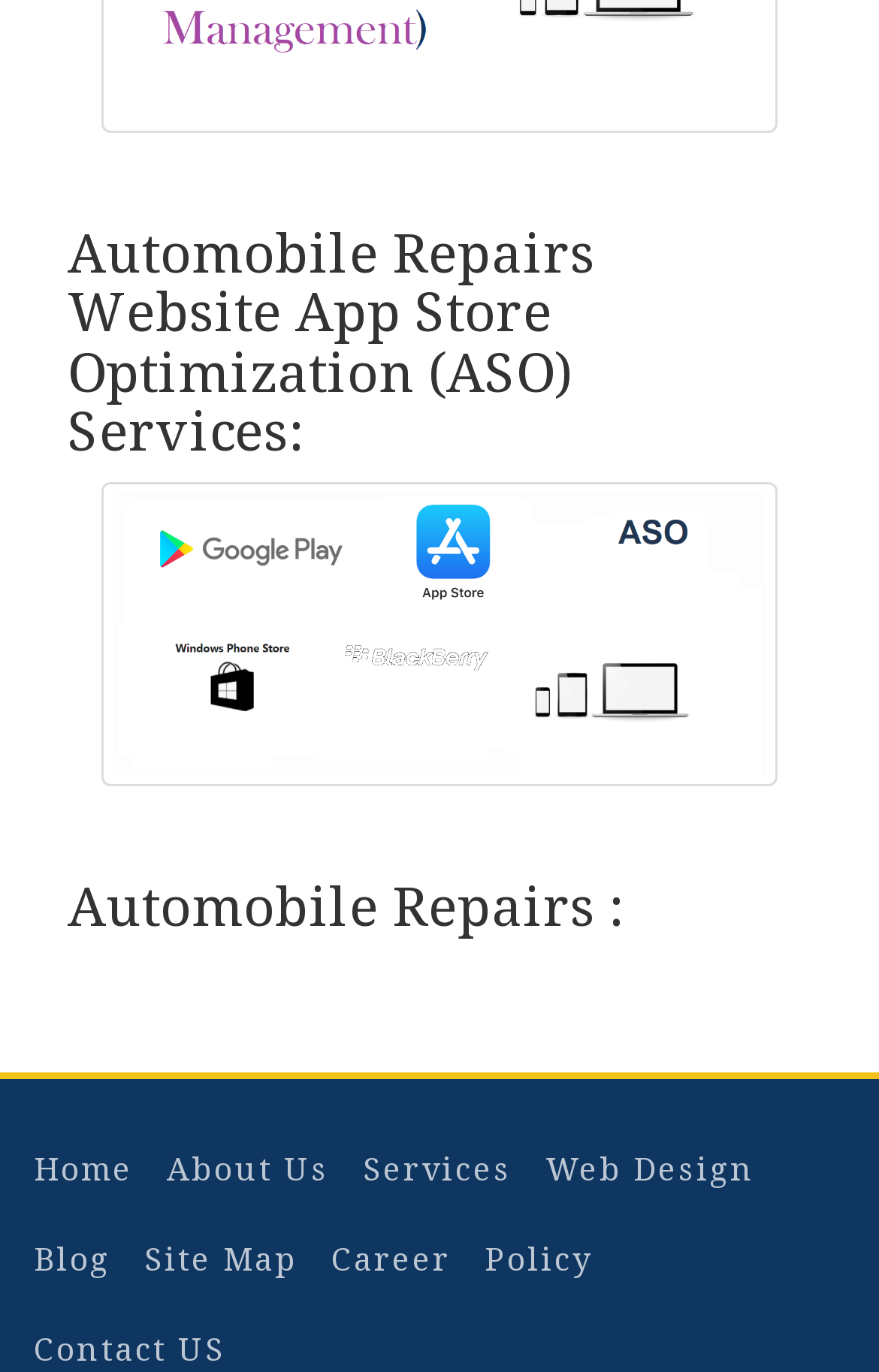Given the element description, predict the bounding box coordinates in the format (top-left x, top-left y, bottom-right x, bottom-right y), using floating point numbers between 0 and 1: Site Map

[0.164, 0.901, 0.338, 0.932]